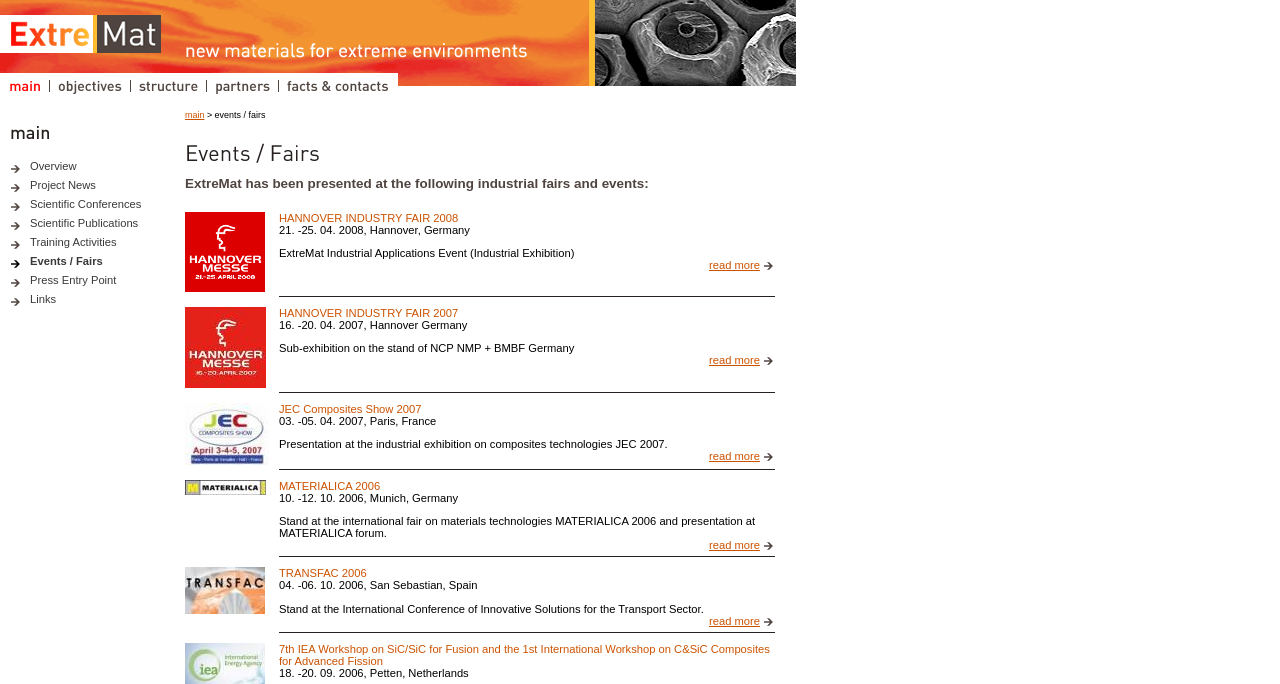Locate the bounding box coordinates of the element that should be clicked to execute the following instruction: "check 'Events / Fairs' image".

[0.145, 0.183, 0.605, 0.241]